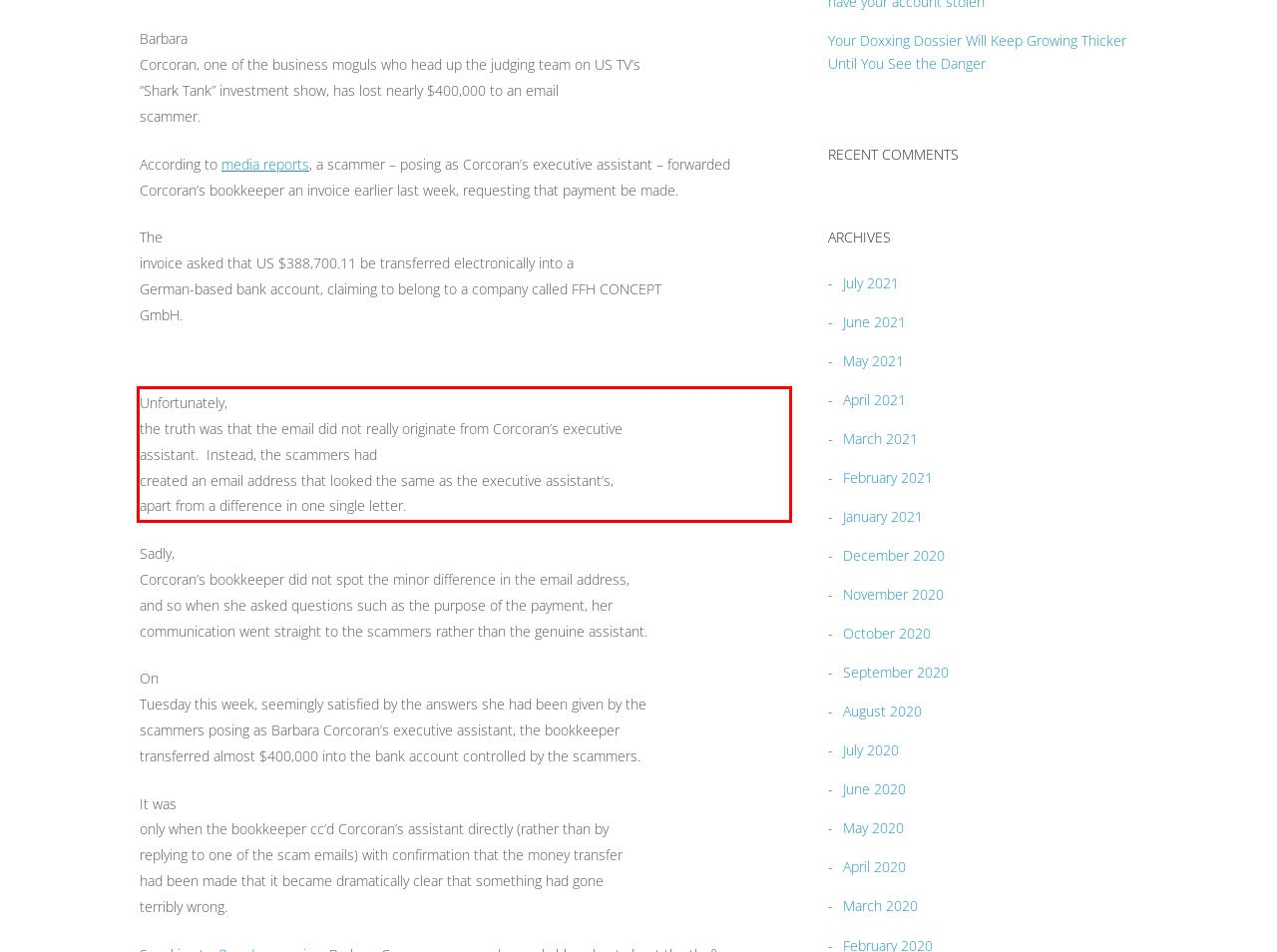In the screenshot of the webpage, find the red bounding box and perform OCR to obtain the text content restricted within this red bounding box.

Unfortunately, the truth was that the email did not really originate from Corcoran’s executive assistant. Instead, the scammers had created an email address that looked the same as the executive assistant’s, apart from a difference in one single letter.